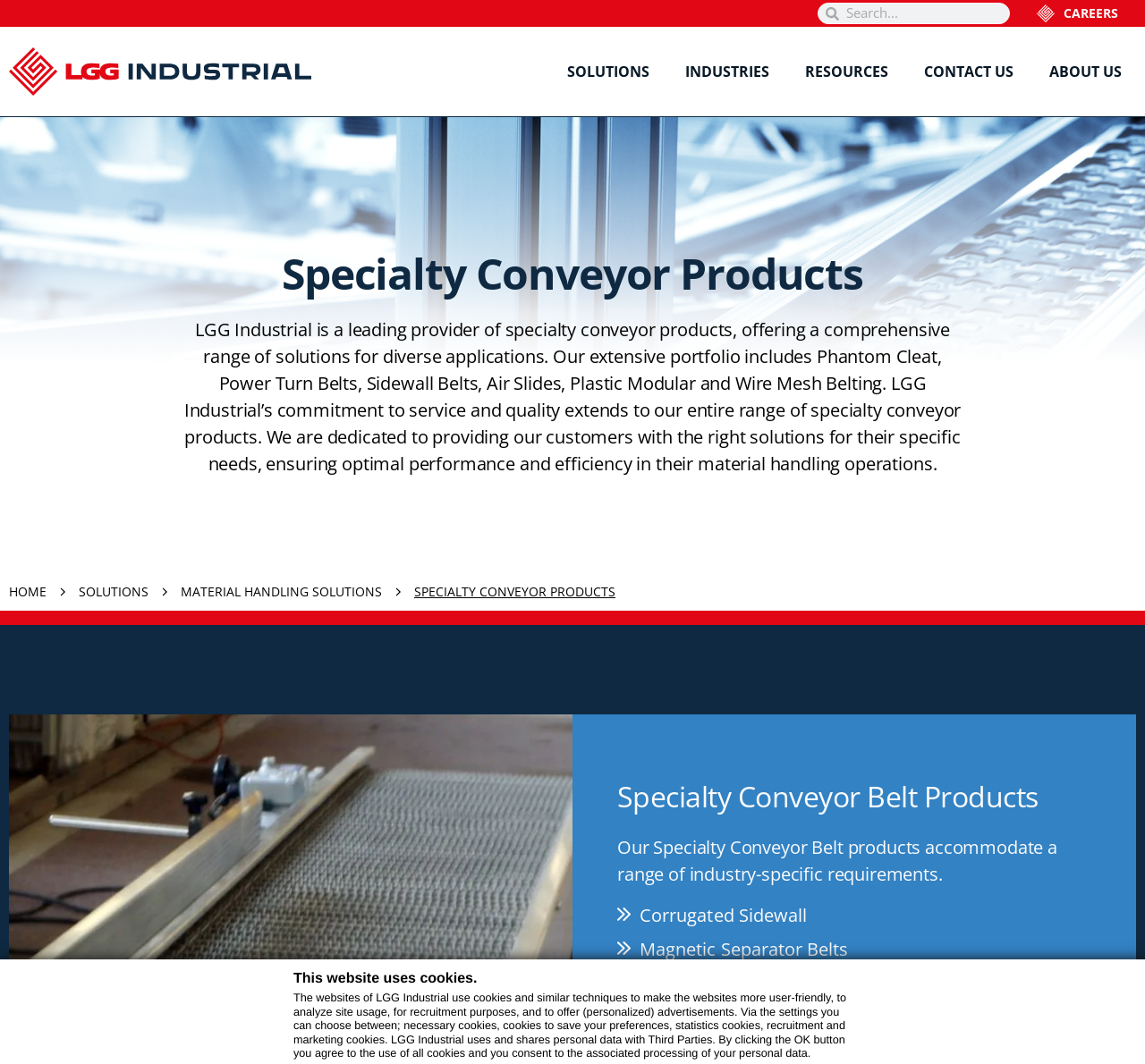Describe all the key features of the webpage in detail.

The webpage is about Specialty Conveyor Products by LGG Industrial, a leading provider of specialty conveyor products. At the top of the page, there is a notification about the website using cookies, with a detailed explanation of the types of cookies used and how they can be managed. 

Below the notification, there is a search bar located at the top right corner of the page. 

On the top navigation menu, there are links to "CAREERS", "SOLUTIONS", "INDUSTRIES", and "CONTACT US", among others. 

The main content of the page is divided into sections. The first section has a heading "Specialty Conveyor Products" and provides a brief overview of LGG Industrial's products and services. 

Below this section, there are links to different pages, including "HOME", "SOLUTIONS", "MATERIAL HANDLING SOLUTIONS", and "SPECIALTY CONVEYOR PRODUCTS". 

Further down, there are sections dedicated to specific types of conveyor belt products, including "Specialty Conveyor Belt Products", "Corrugated Sidewall", "Magnetic Separator Belts", "Elevator Belting", and "Air Slide". Each section has a heading and a brief description of the product.